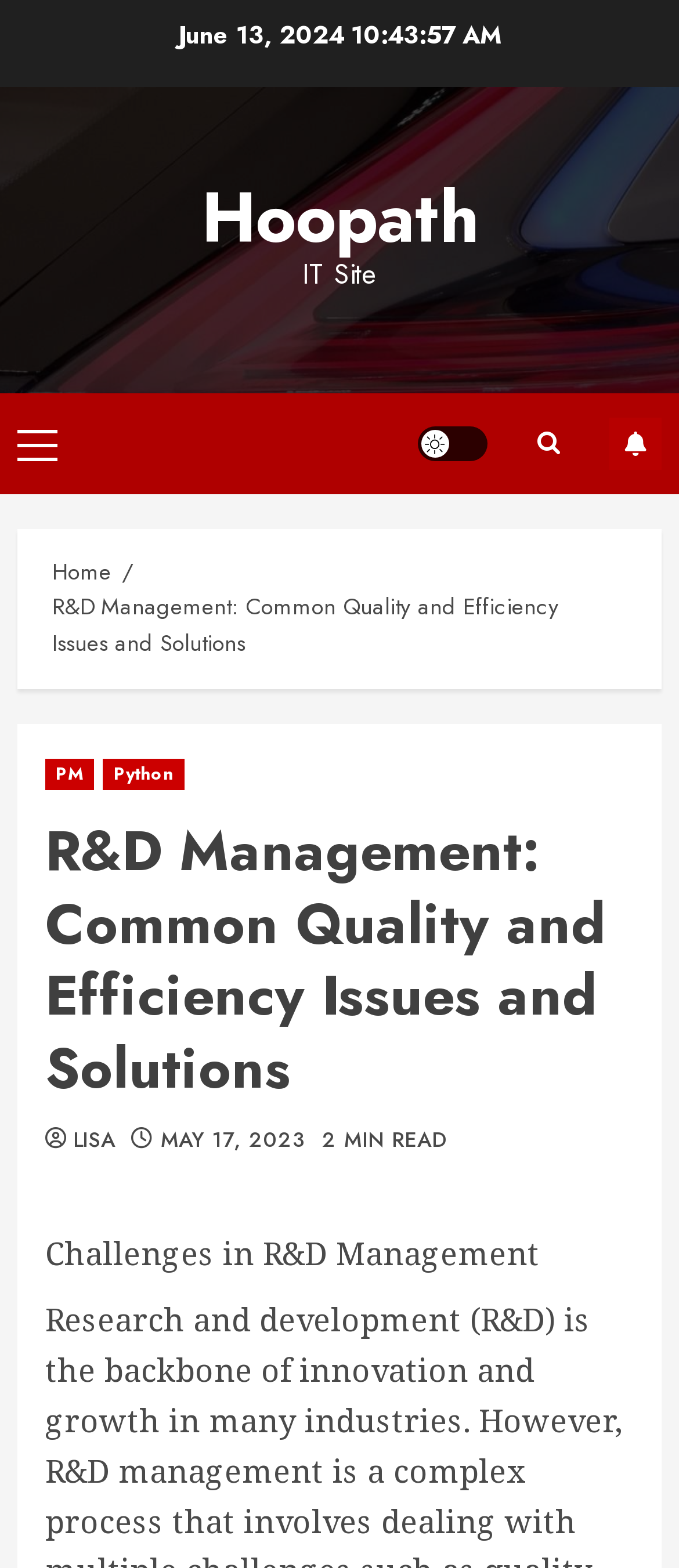Identify the bounding box coordinates of the section that should be clicked to achieve the task described: "Toggle the Light/Dark Button".

[0.615, 0.271, 0.718, 0.294]